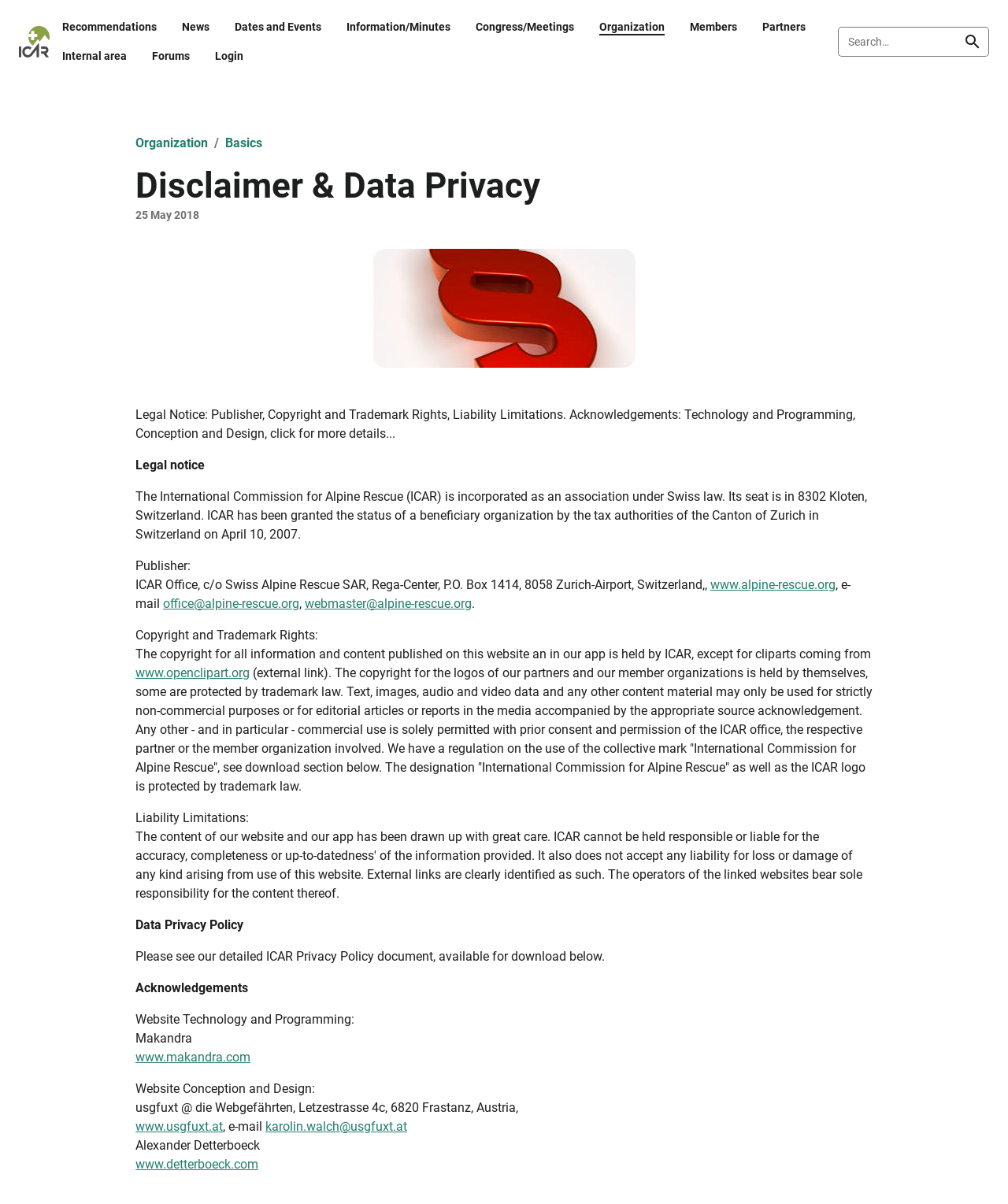Determine the bounding box coordinates for the clickable element to execute this instruction: "Search for something". Provide the coordinates as four float numbers between 0 and 1, i.e., [left, top, right, bottom].

[0.831, 0.022, 0.95, 0.047]